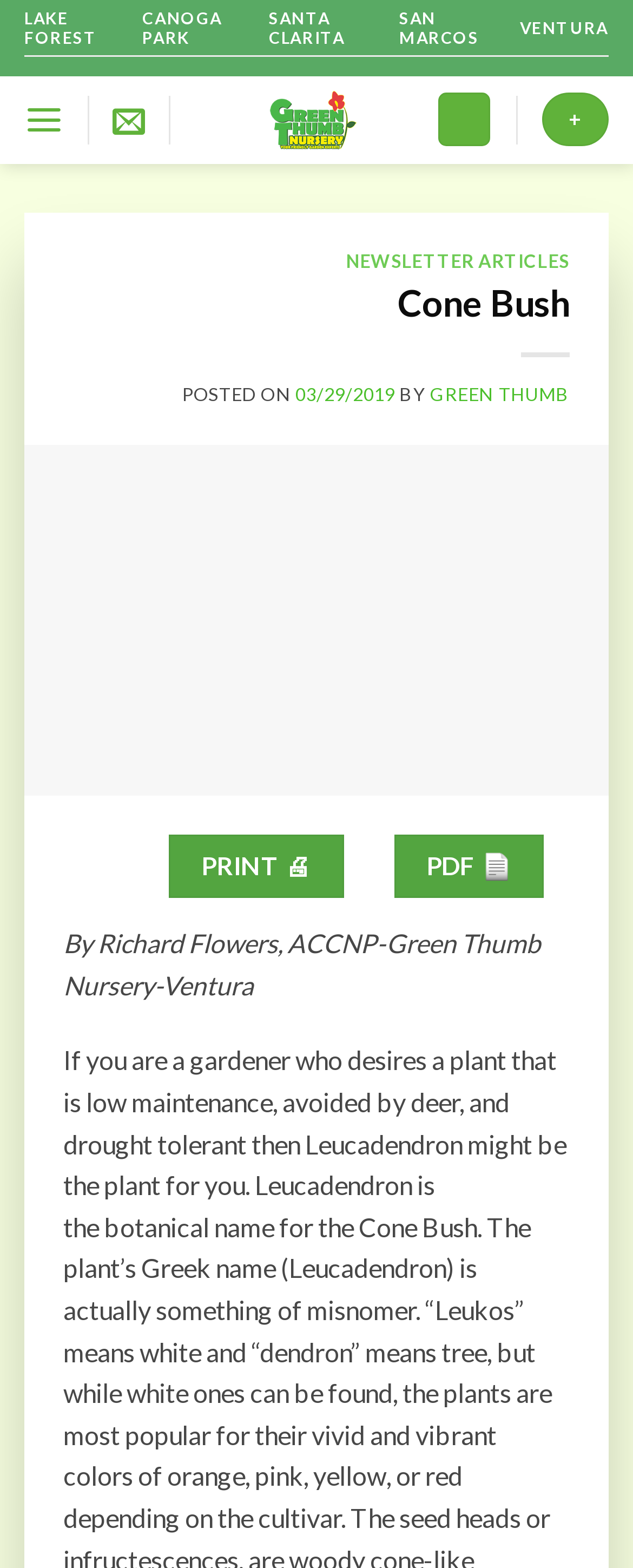Based on what you see in the screenshot, provide a thorough answer to this question: What is the name of the author of the article?

I found the author's name in the text 'By Richard Flowers, ACCNP-Green Thumb Nursery-Ventura' which is located below the heading 'Cone Bush'.